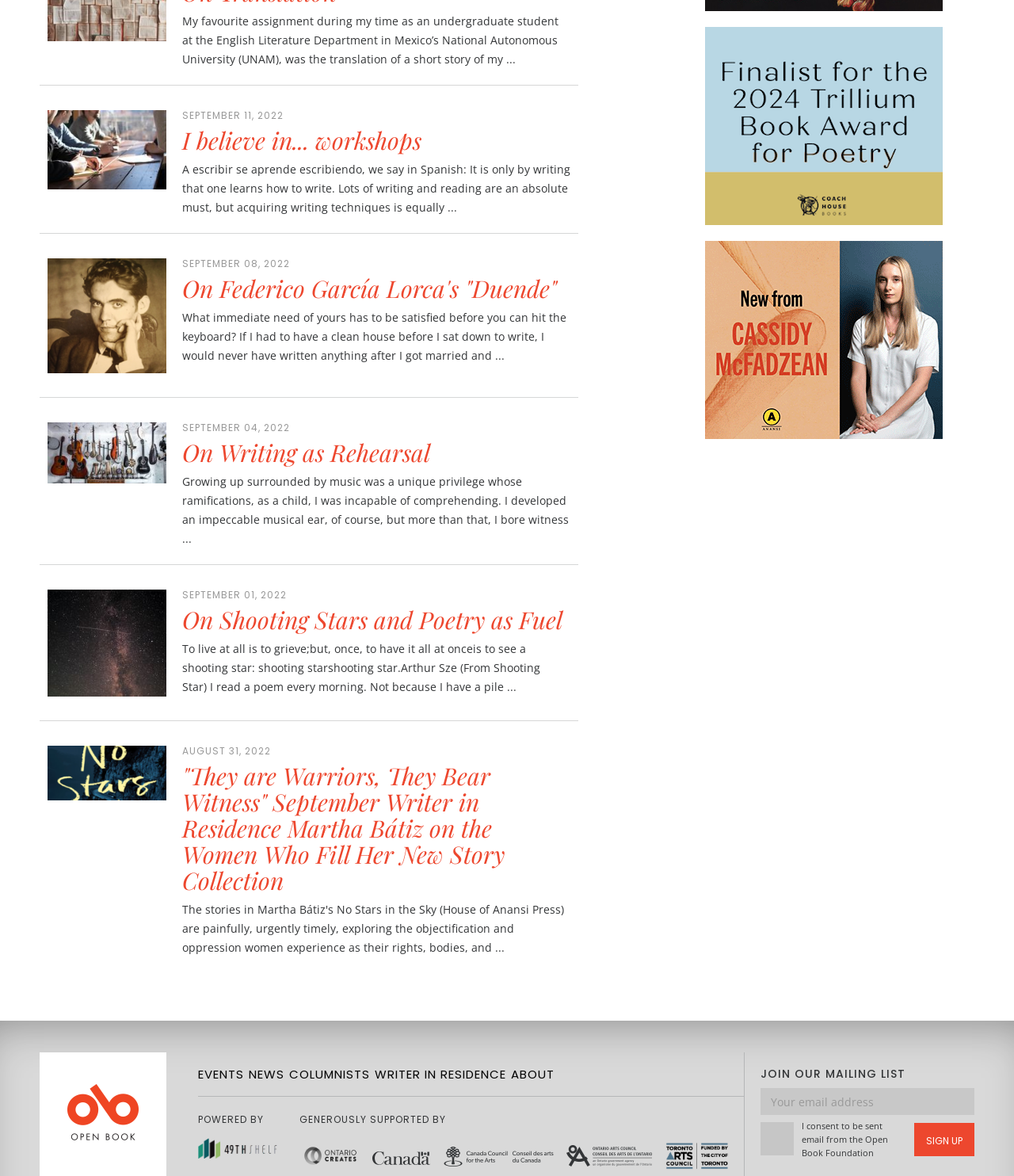Can you find the bounding box coordinates for the UI element given this description: "About"? Provide the coordinates as four float numbers between 0 and 1: [left, top, right, bottom].

[0.504, 0.906, 0.547, 0.931]